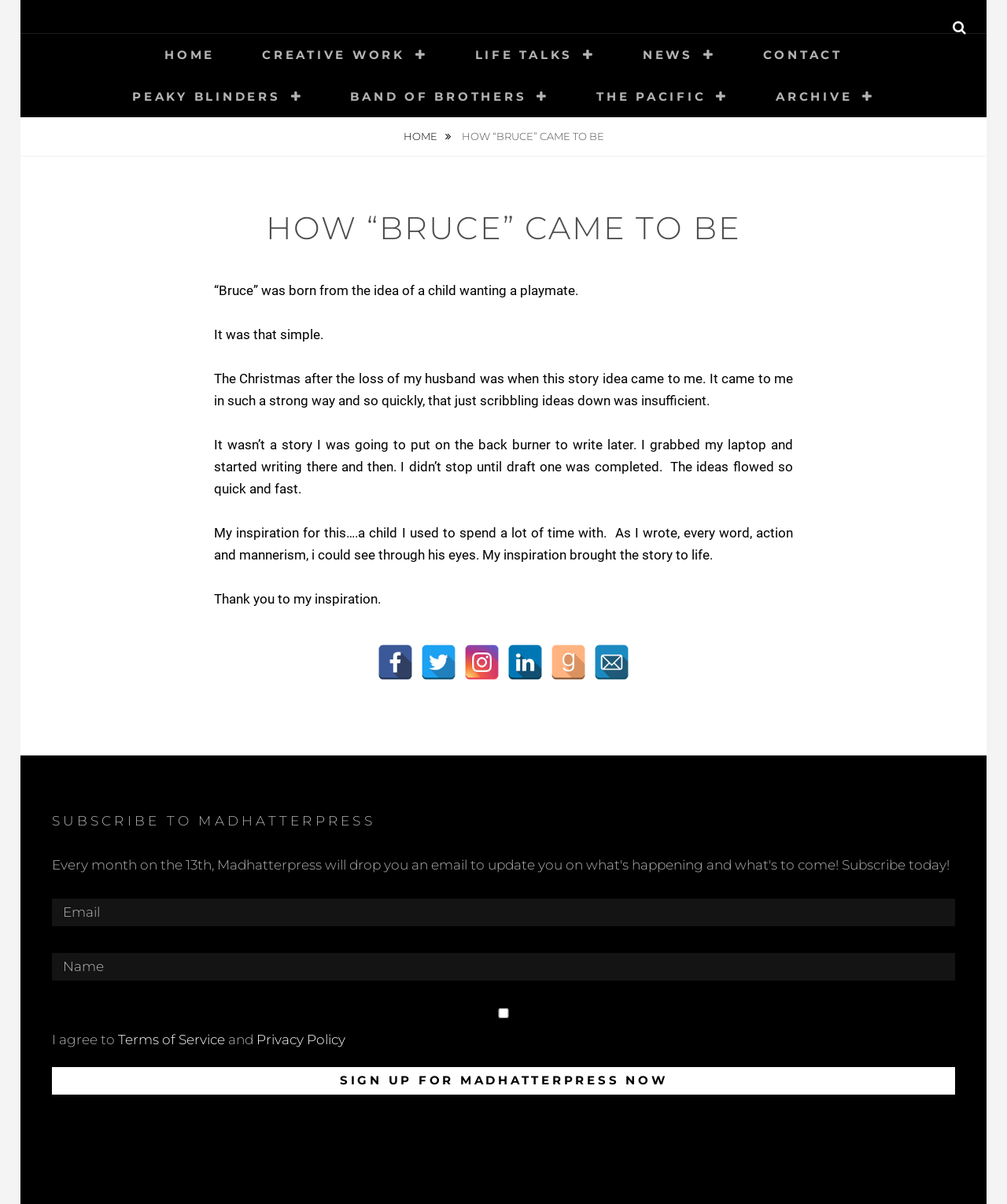How many social media links are there?
Refer to the image and provide a thorough answer to the question.

There are five social media links at the bottom of the page, which are Facebook, Twitter, Instagram, LinkedIn, and Goodreads, each with an image icon and a link to the respective platform.